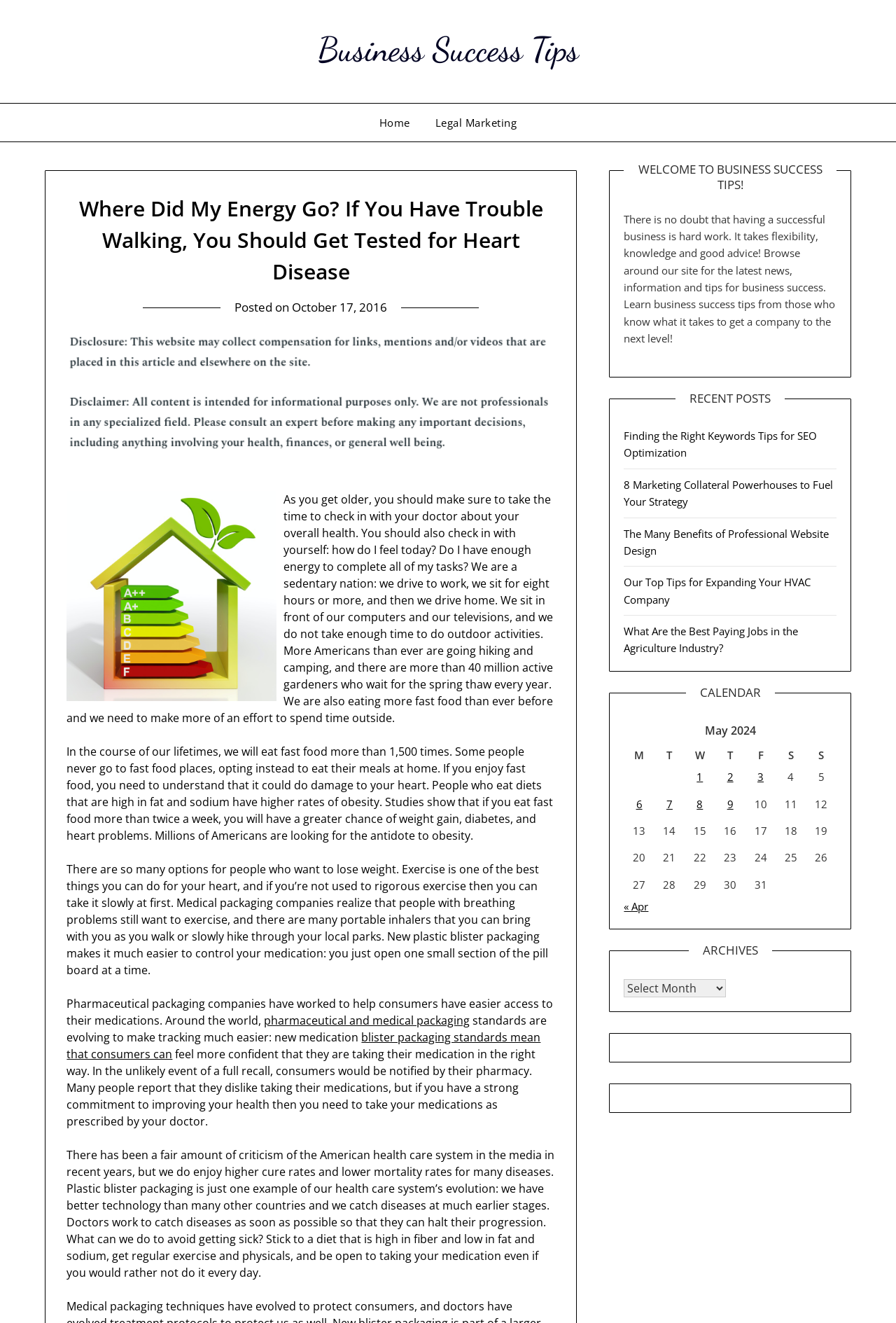Respond with a single word or phrase to the following question:
What is the purpose of the calendar section on the webpage?

To show recent posts